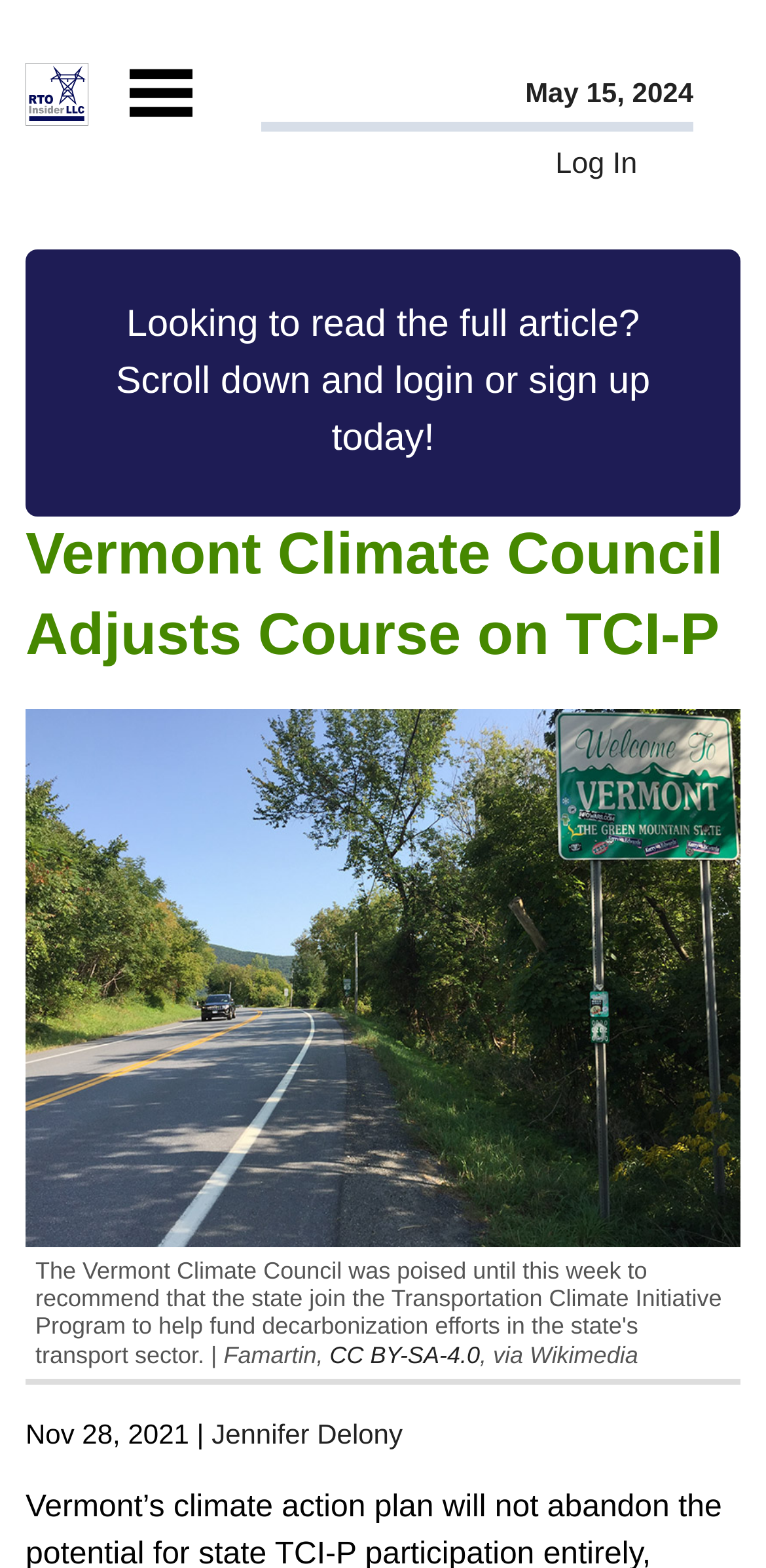Provide the bounding box coordinates of the UI element this sentence describes: "parent_node: May 15, 2024".

[0.169, 0.04, 0.251, 0.12]